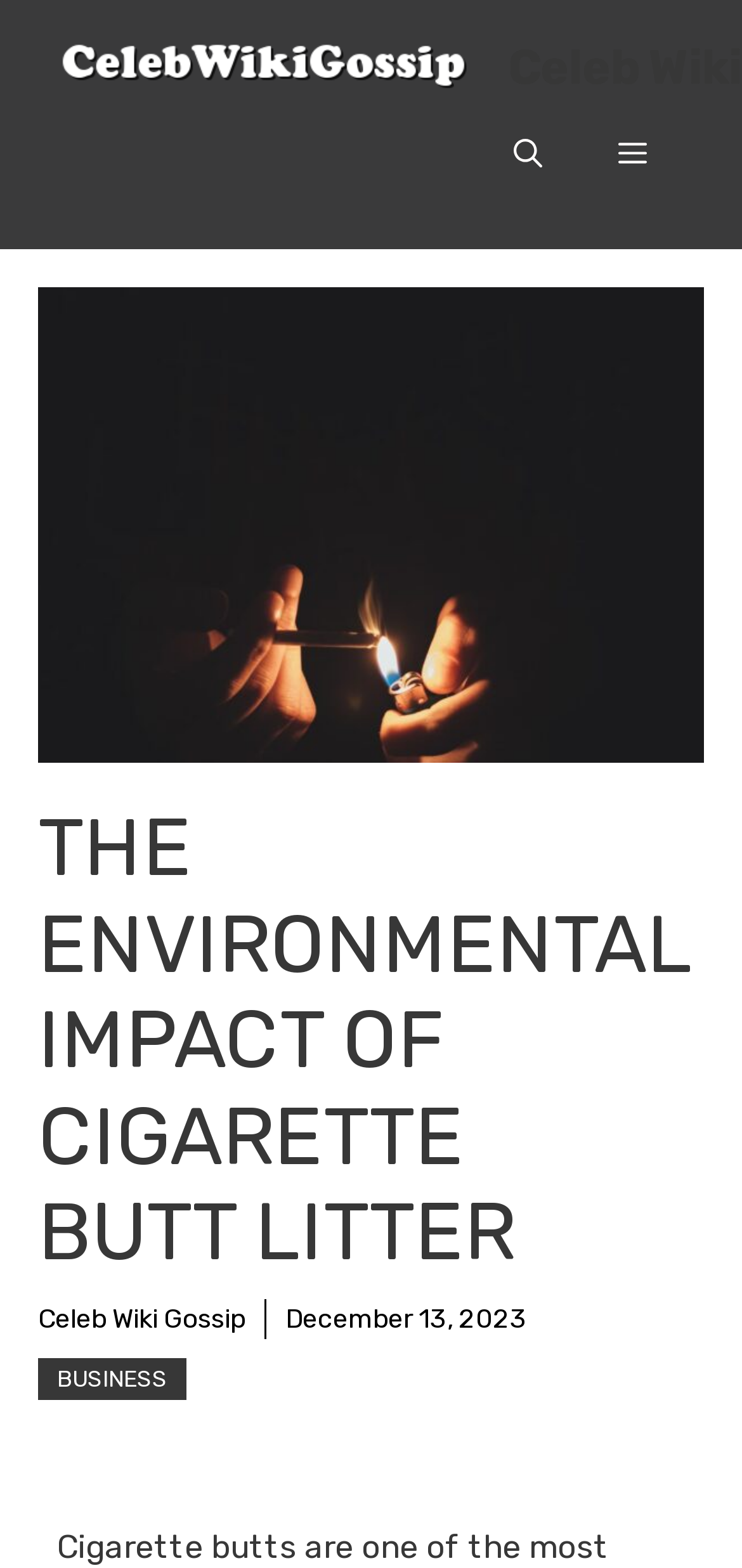What is the name of the website? Observe the screenshot and provide a one-word or short phrase answer.

Celeb Wiki Gossip